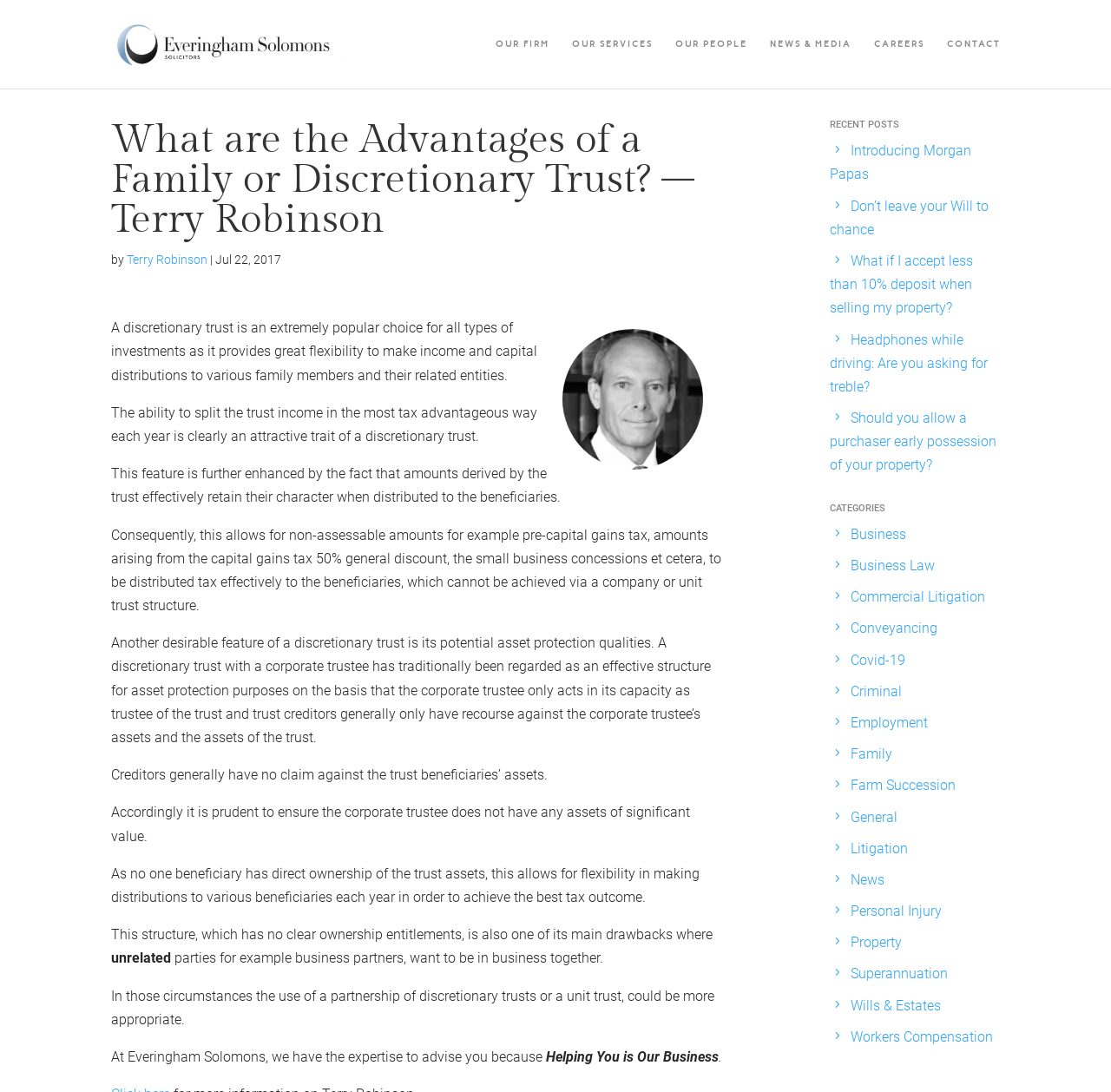Locate the bounding box of the UI element based on this description: "Property". Provide four float numbers between 0 and 1 as [left, top, right, bottom].

[0.766, 0.856, 0.812, 0.871]